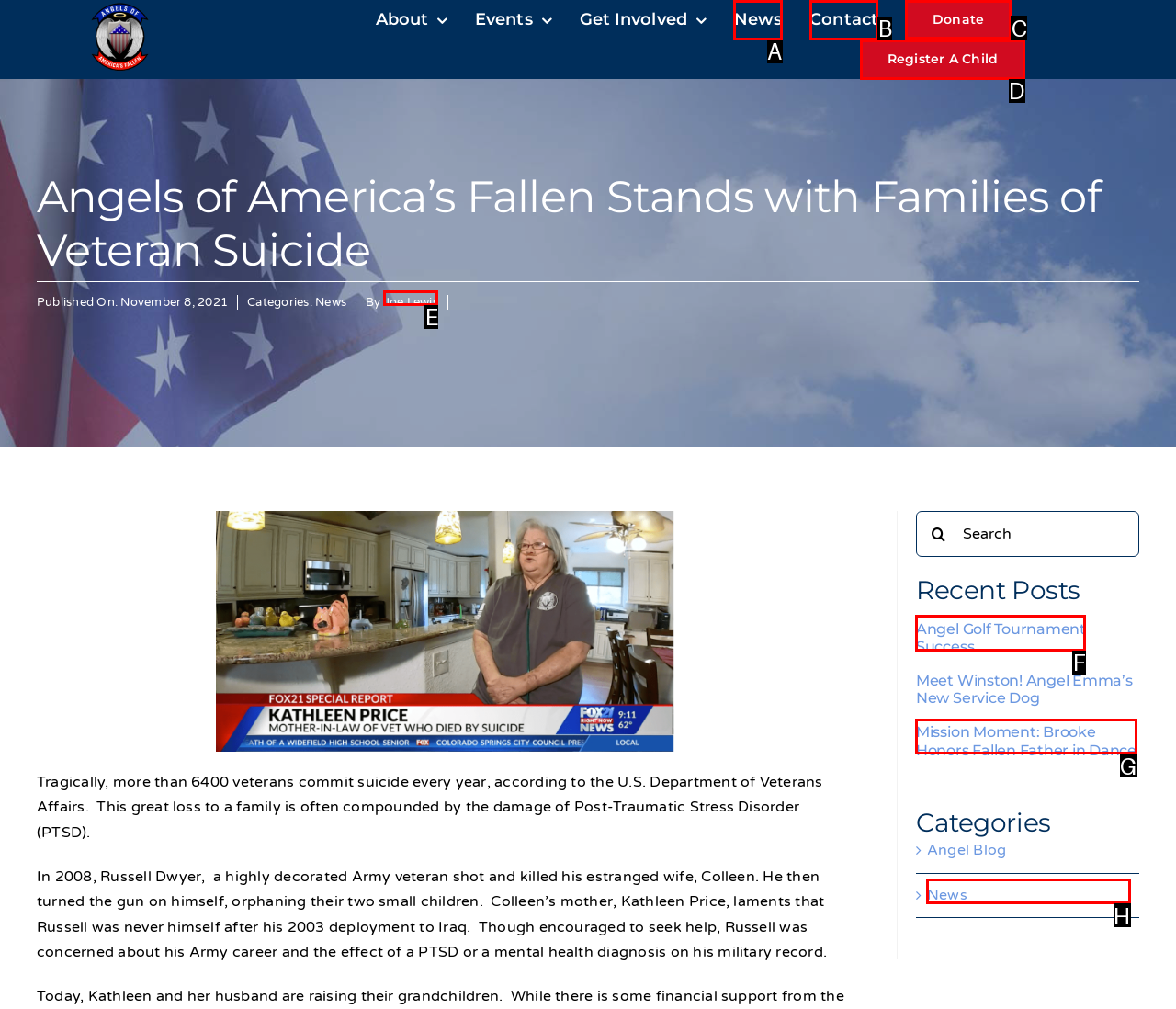Identify the correct letter of the UI element to click for this task: Donate to the organization
Respond with the letter from the listed options.

C